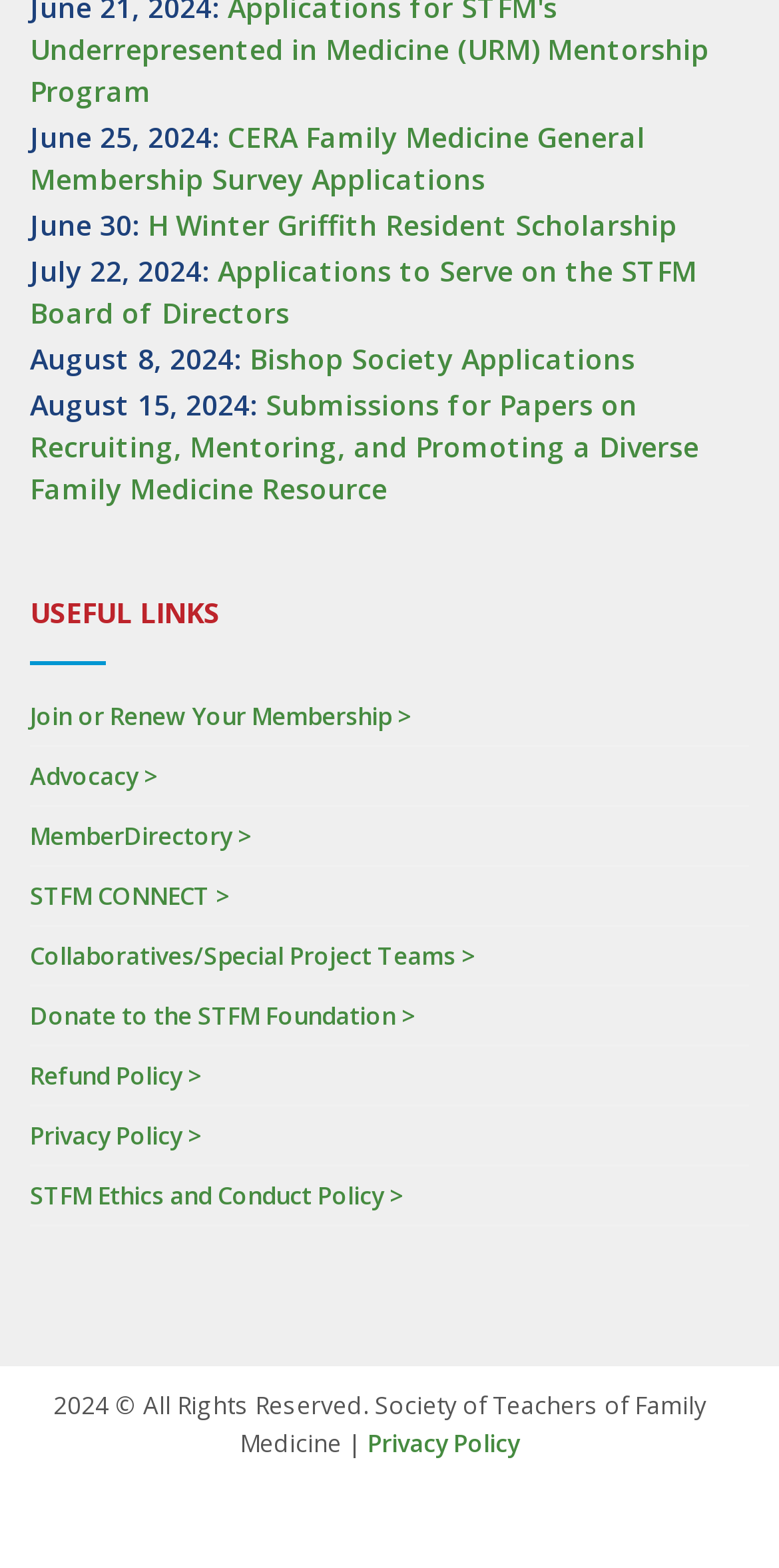Please provide a comprehensive answer to the question below using the information from the image: How many links are there under the 'USEFUL LINKS' heading?

I counted the number of link elements under the 'USEFUL LINKS' heading, which are 'Join or Renew Your Membership >', 'Advocacy >', 'MemberDirectory >', 'STFM CONNECT >', 'Collaboratives/Special Project Teams >', 'Donate to the STFM Foundation >', and 'Refund Policy >'.